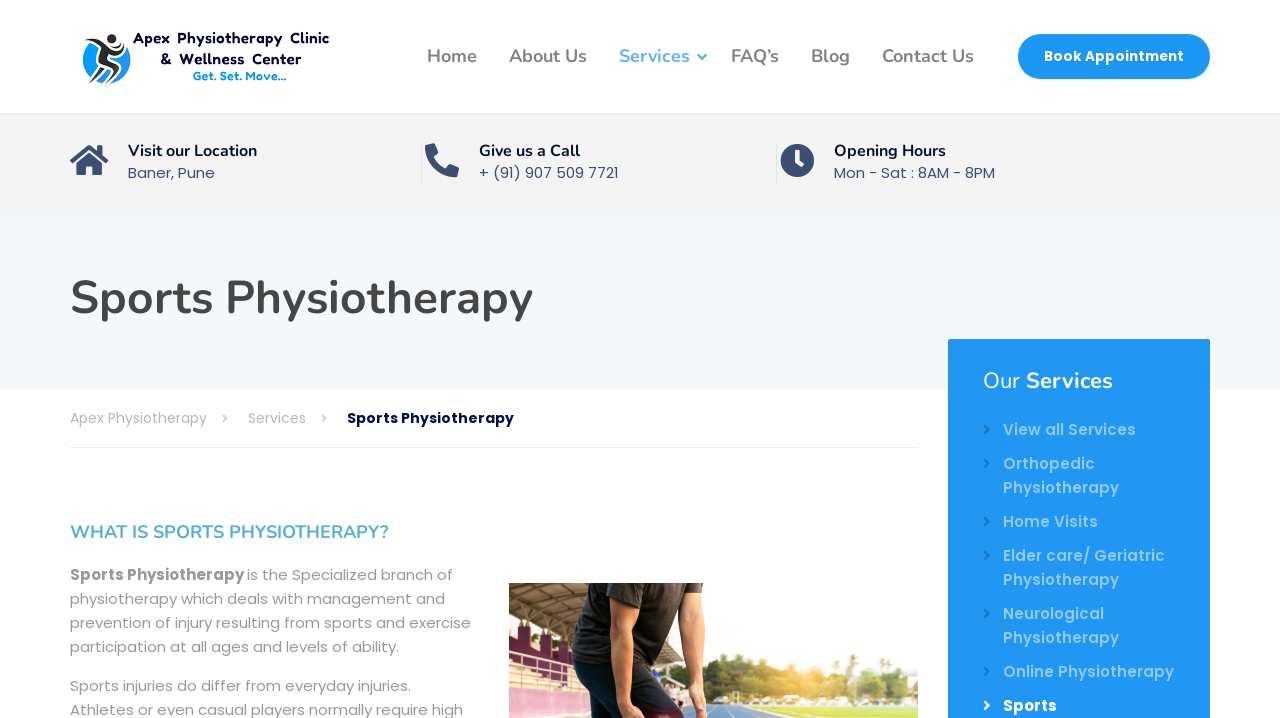What are the operating hours of the clinic?
Using the image, give a concise answer in the form of a single word or short phrase.

Mon - Sat : 8AM - 8PM